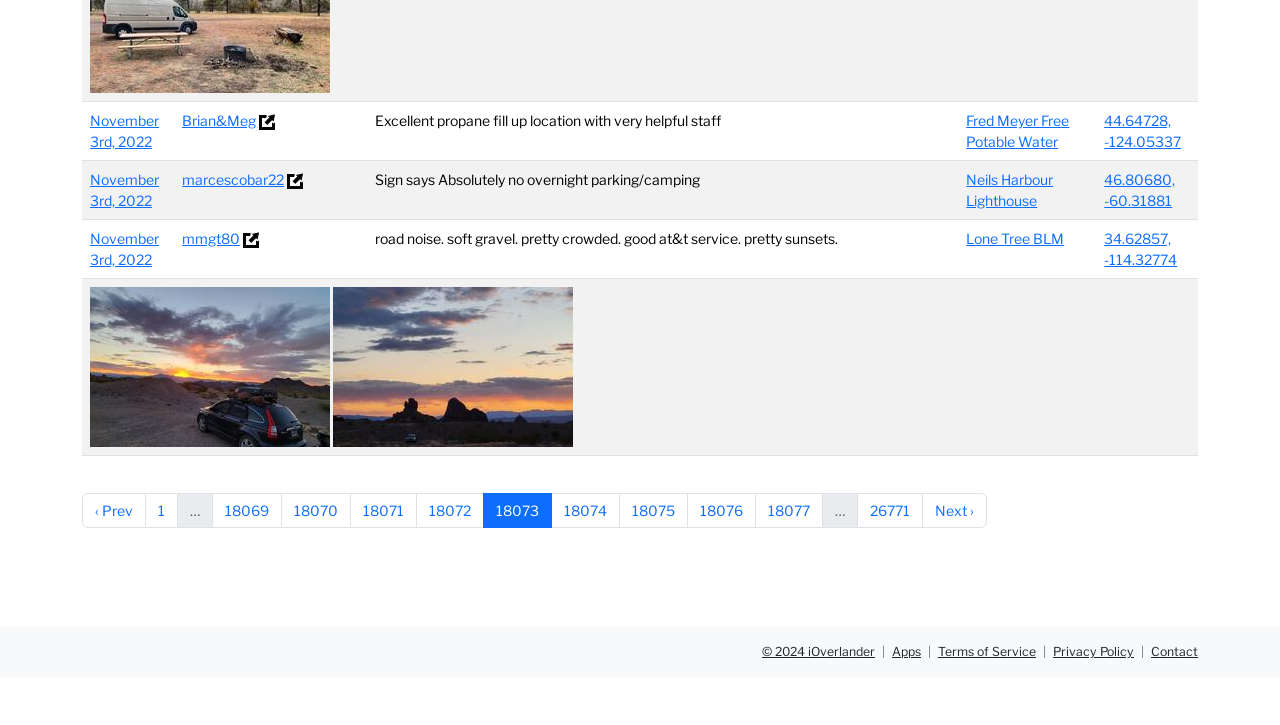Answer in one word or a short phrase: 
What is the copyright year of the website?

2024